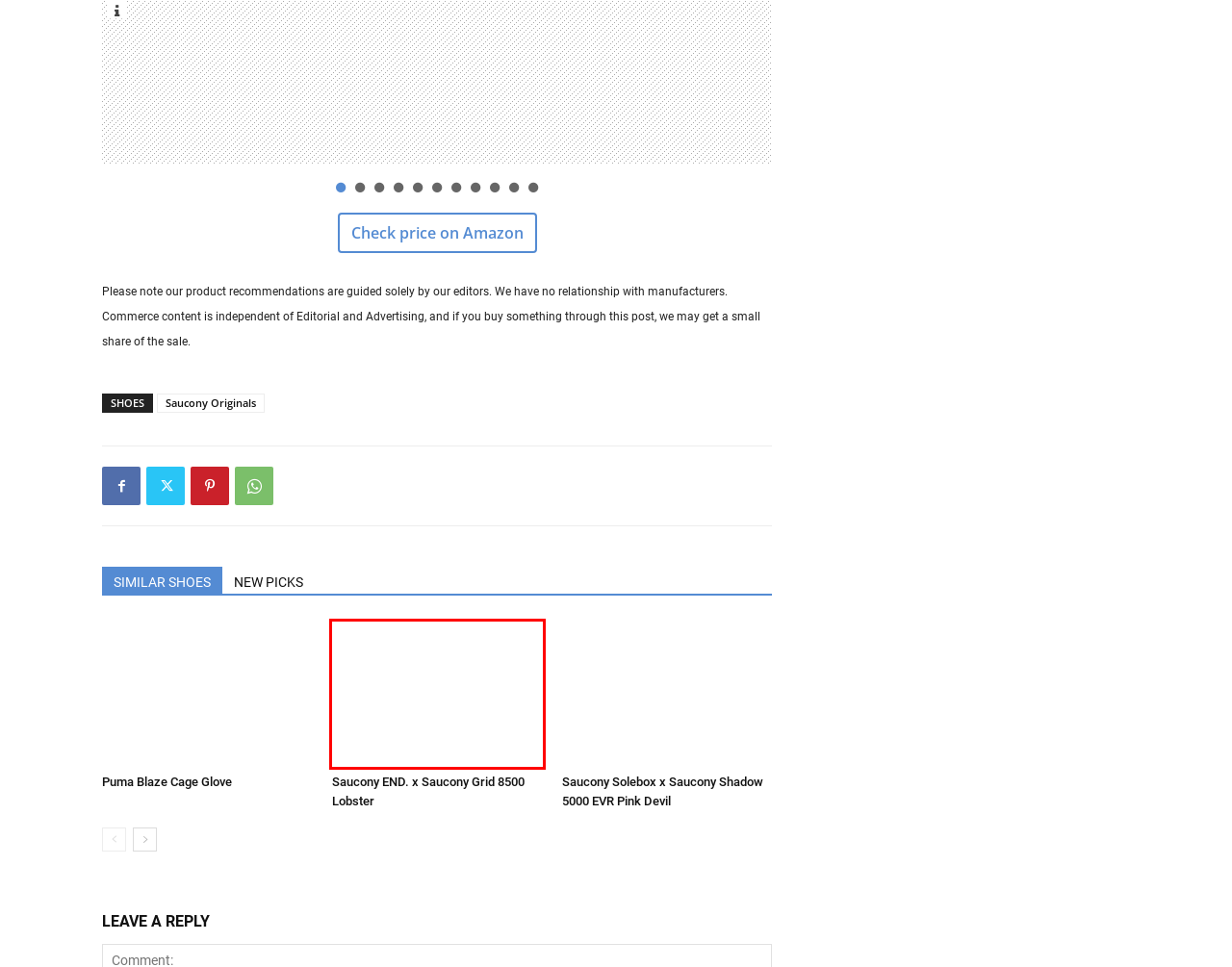A screenshot of a webpage is given, featuring a red bounding box around a UI element. Please choose the webpage description that best aligns with the new webpage after clicking the element in the bounding box. These are the descriptions:
A. Running: Shoes, Reviews & Release Dates | SneakerDetails
B. Saucony END. x Saucony Grid 8500 Lobster – Shoes Reviews & Reasons To Buy
C. Puma Blaze Cage Glove – Shoes Reviews & Reasons To Buy
D. Sneaker Release Dates & Shoe Reviews | SneakerDetails
E. Privacy Policy | SneakerDetails
F. Saucony Solebox x Saucony Shadow 5000 EVR Pink Devil – Shoes Reviews & Reasons To Buy
G. About | SneakerDetails
H. Saucony Originals: Reviews, Deals & Shoes Details | SneakerDetails

B